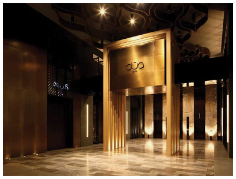Answer the question below in one word or phrase:
What is the ambiance created by the strategically placed lights?

sophisticated